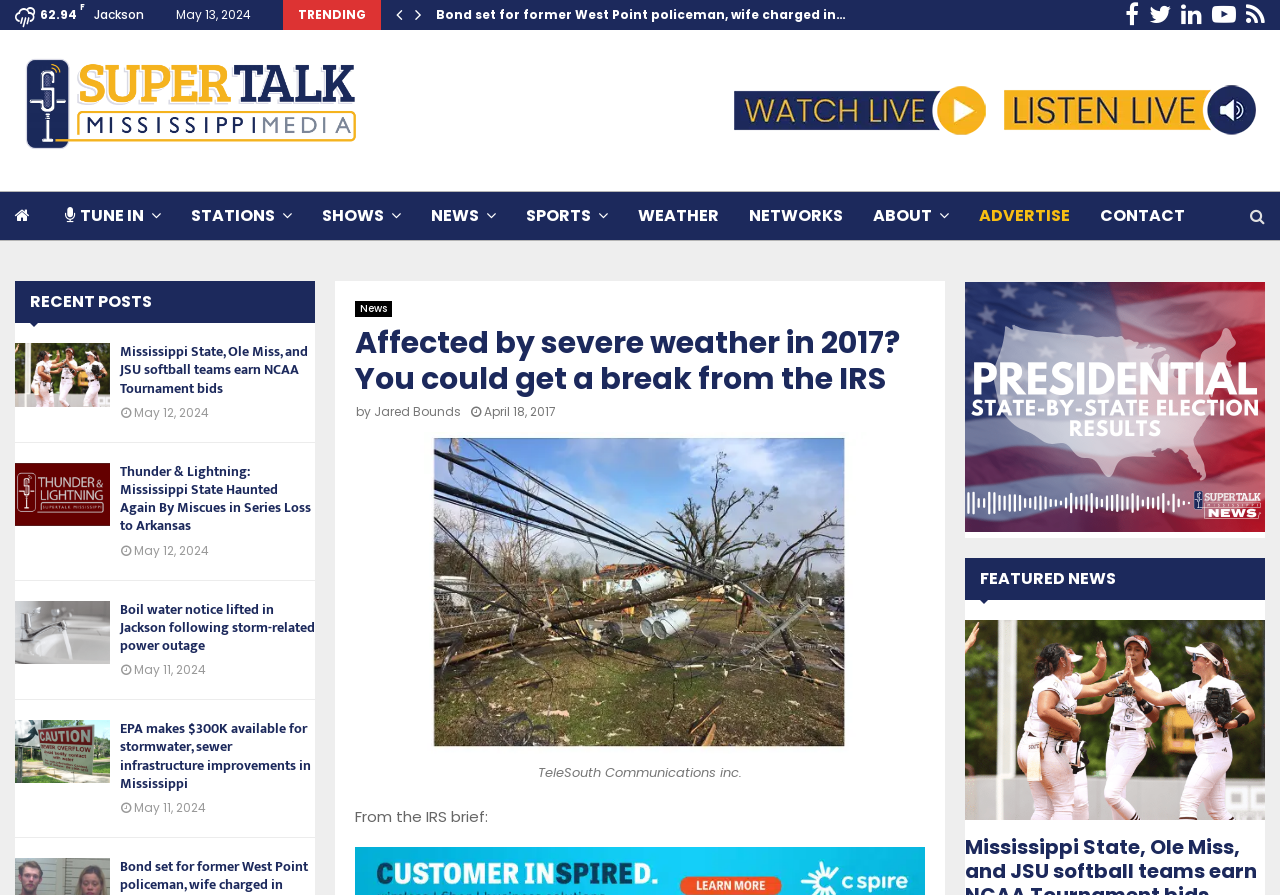What is the name of the author of the article 'Affected by severe weather in 2017? You could get a break from the IRS'?
Answer the question with as much detail as you can, using the image as a reference.

I found the answer by looking at the link element with the text 'Jared Bounds' which is located below the heading element with the text 'Affected by severe weather in 2017? You could get a break from the IRS'.